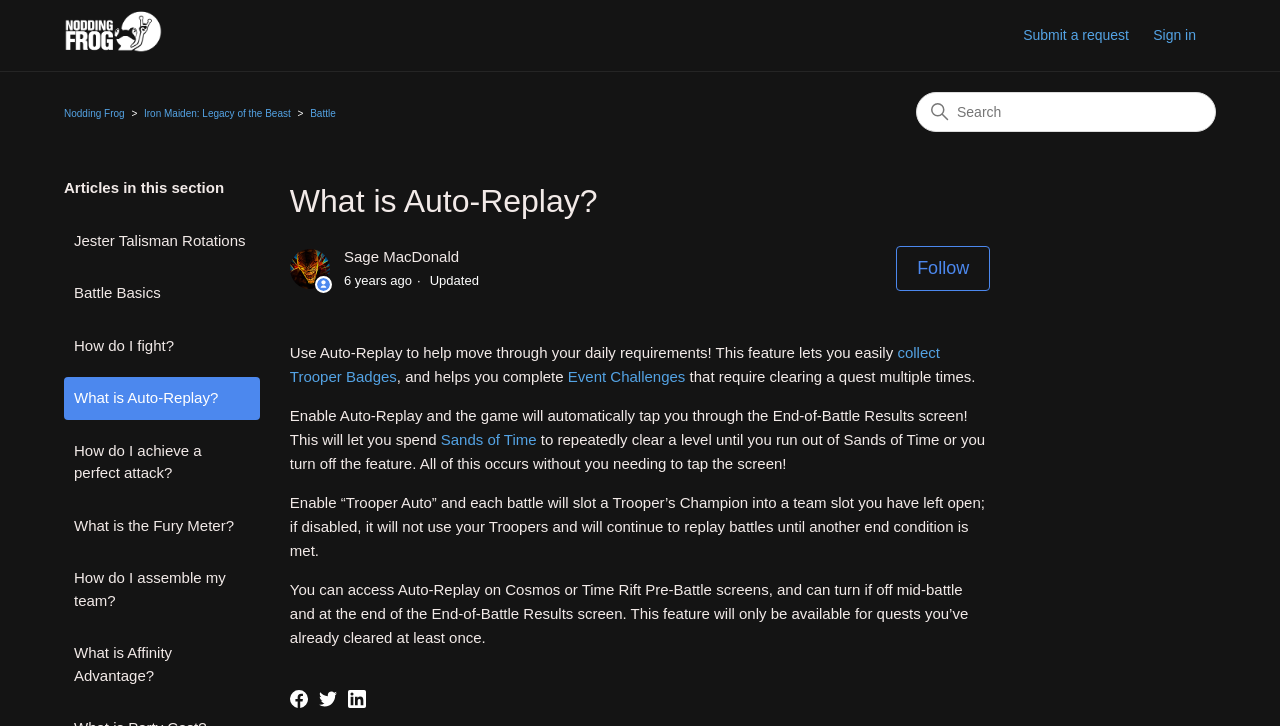What is the purpose of Auto-Replay?
Answer with a single word or phrase by referring to the visual content.

Help with daily requirements